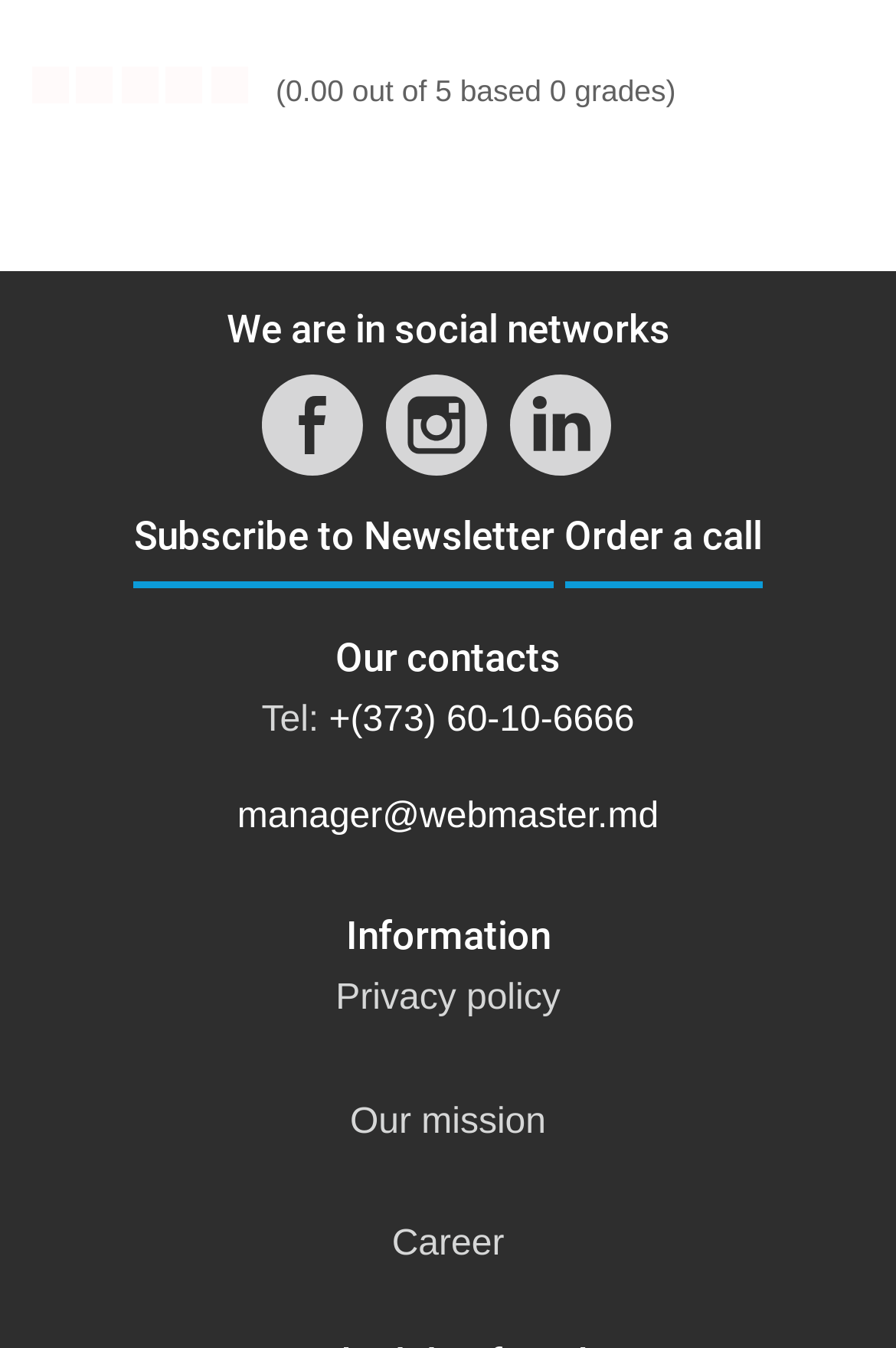Answer the question in a single word or phrase:
How many rating images are there?

5